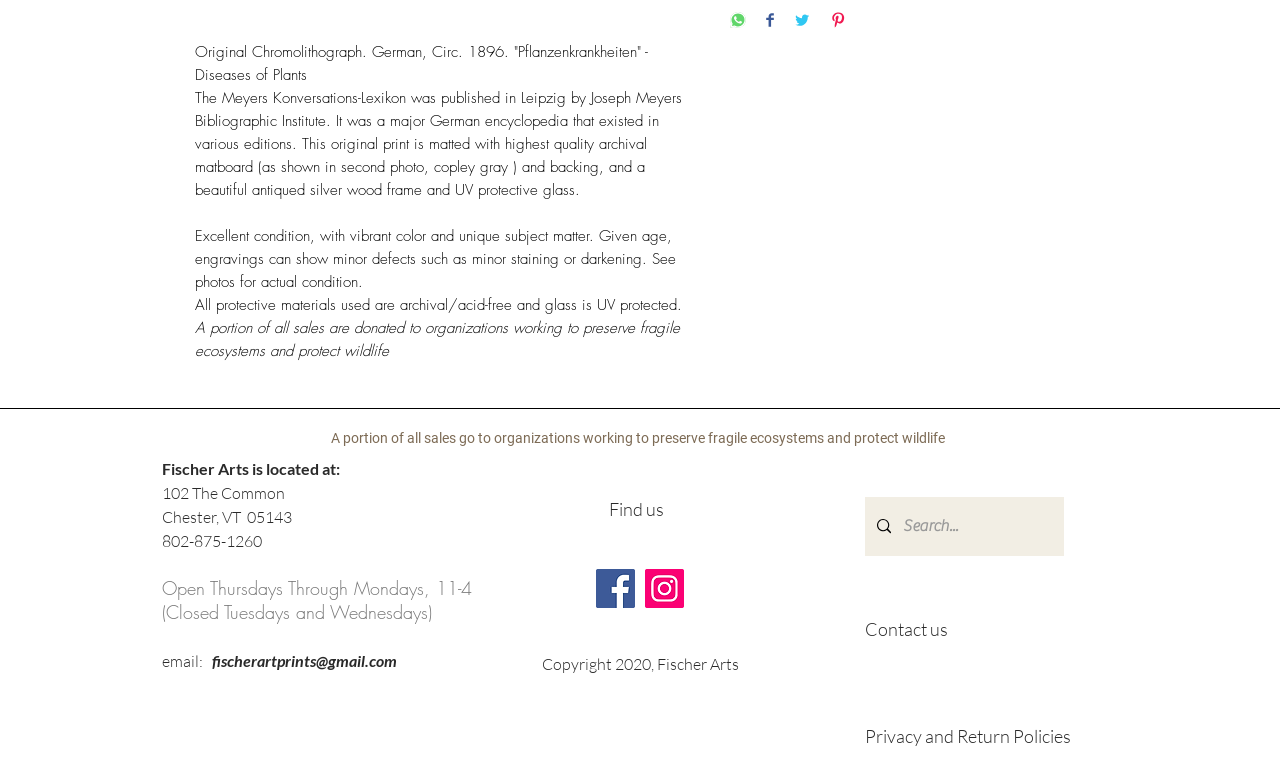Identify the bounding box for the described UI element. Provide the coordinates in (top-left x, top-left y, bottom-right x, bottom-right y) format with values ranging from 0 to 1: aria-label="Facebook"

[0.466, 0.731, 0.496, 0.781]